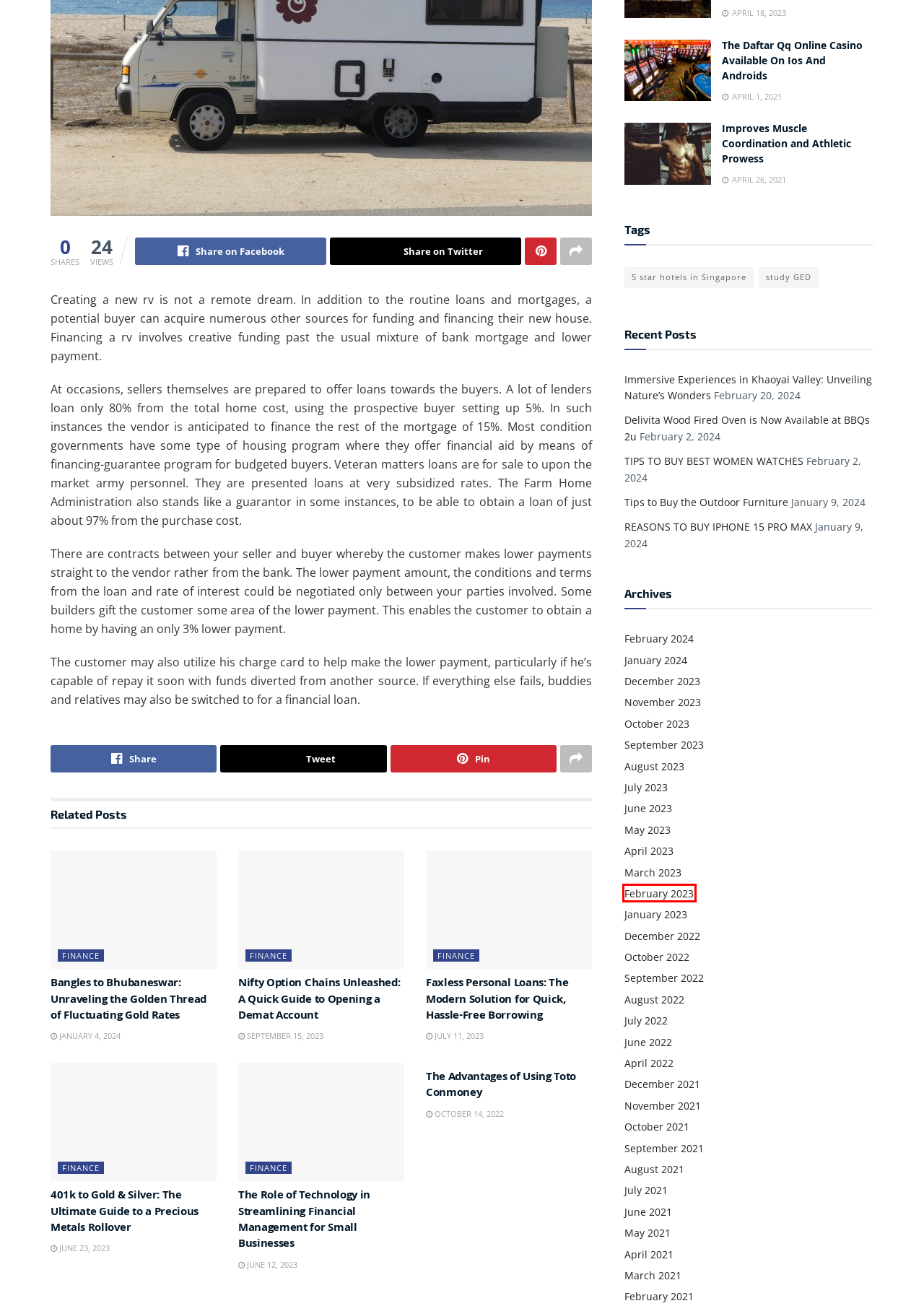Look at the screenshot of a webpage with a red bounding box and select the webpage description that best corresponds to the new page after clicking the element in the red box. Here are the options:
A. TIPS TO BUY BEST WOMEN WATCHES - The Sm All Worlds
B. March, 2023 - The Sm All Worlds
C. April, 2023 - The Sm All Worlds
D. November, 2023 - The Sm All Worlds
E. February, 2021 - The Sm All Worlds
F. 5 star hotels in Singapore - The Sm All Worlds
G. April, 2022 - The Sm All Worlds
H. February, 2023 - The Sm All Worlds

H